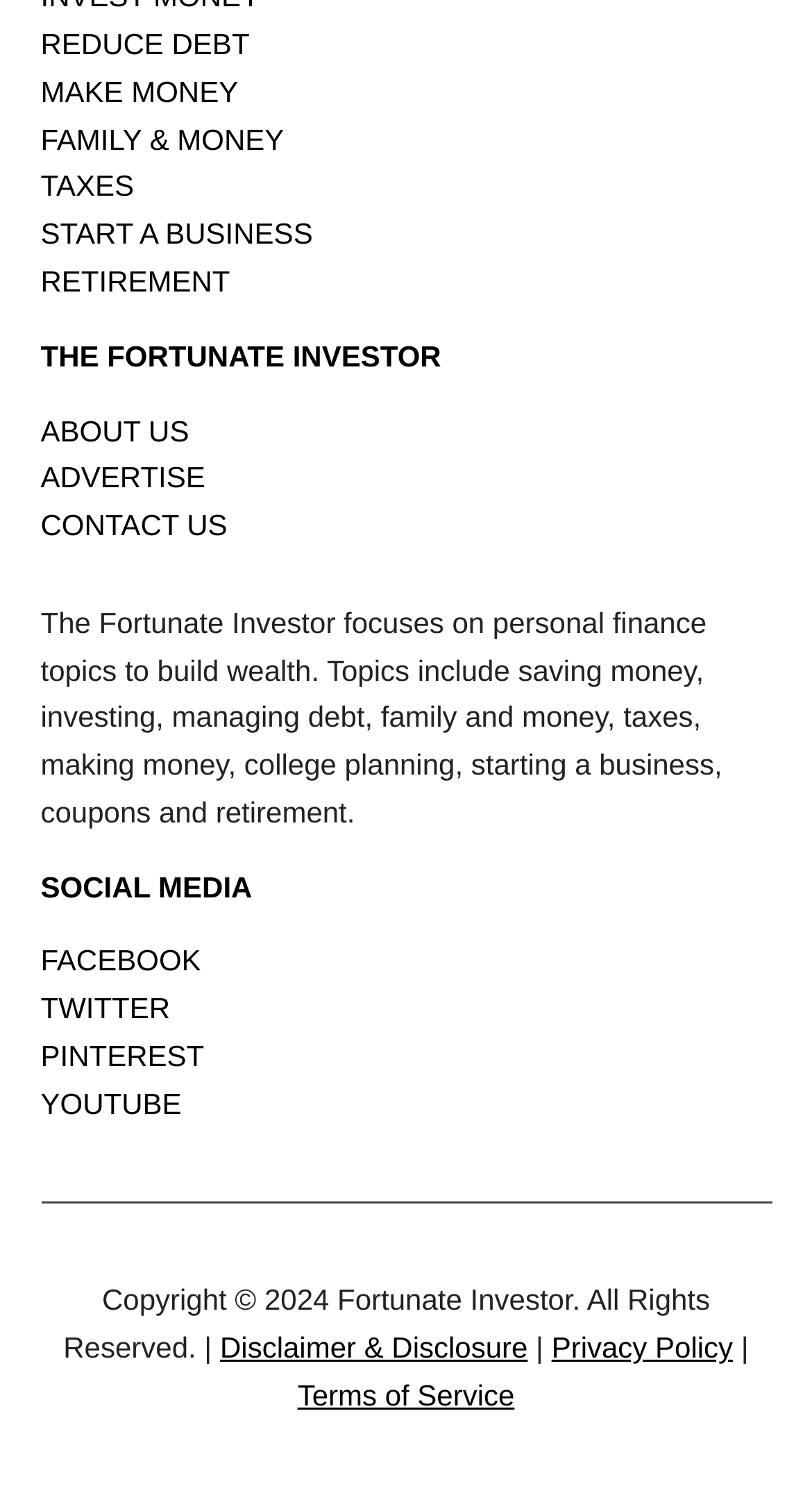What is the copyright year of the website?
Based on the screenshot, respond with a single word or phrase.

2024